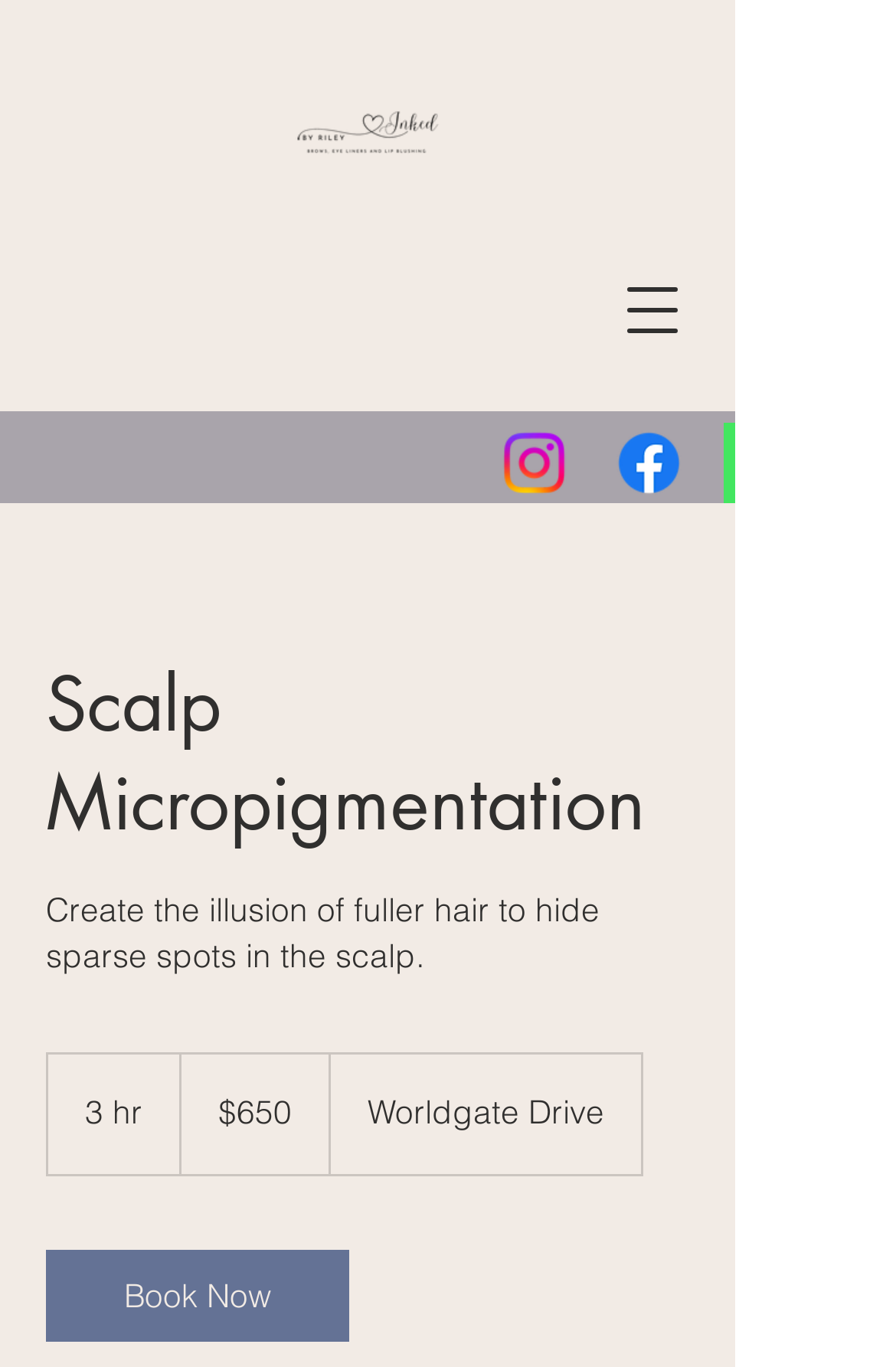Please provide a short answer using a single word or phrase for the question:
How long does the Scalp Micropigmentation service take?

3 hours